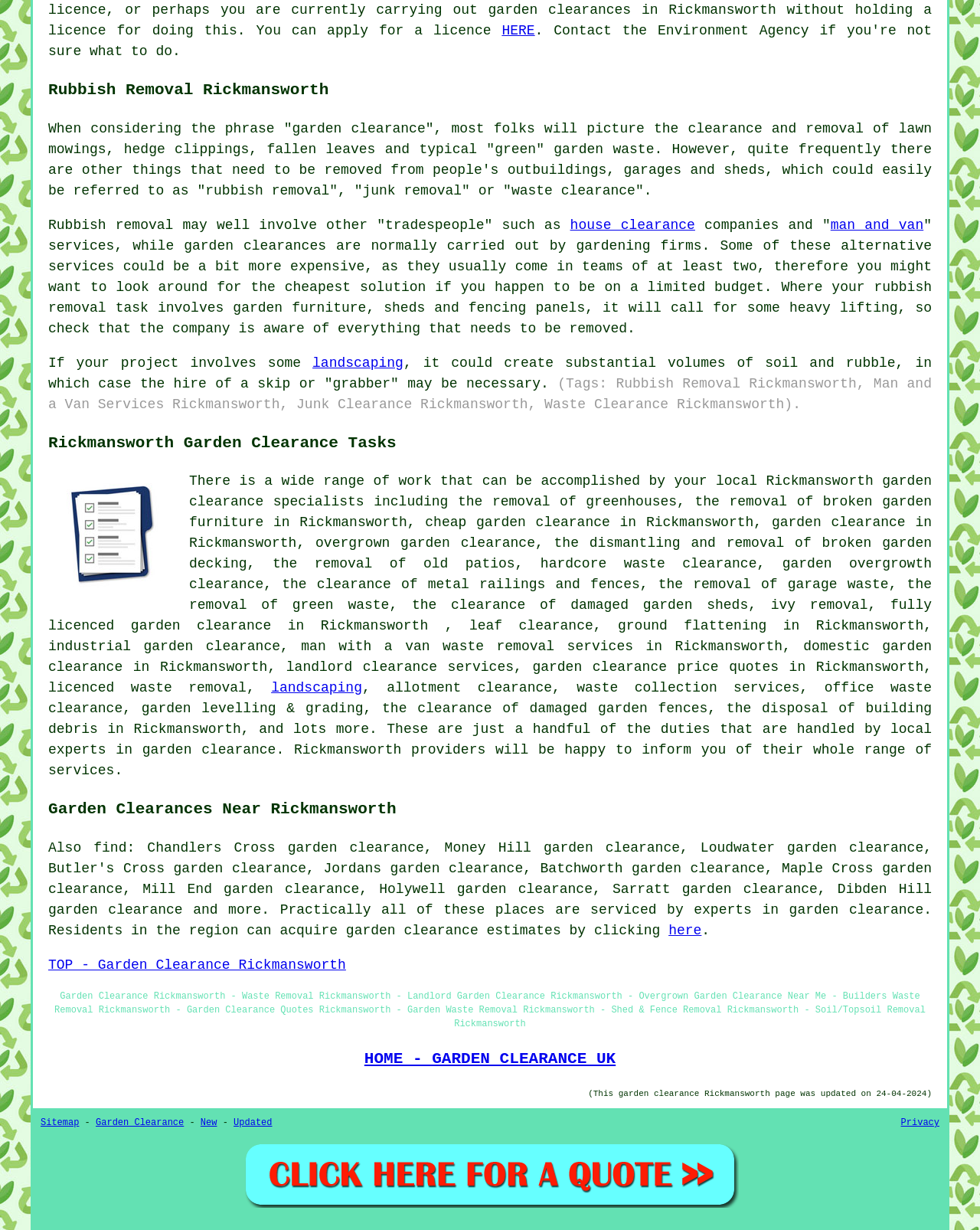What is the purpose of hiring a skip or 'grabber'?
Kindly offer a comprehensive and detailed response to the question.

Based on the text, it seems that hiring a skip or 'grabber' is necessary when a landscaping project involves substantial volumes of soil and rubble, requiring a means to remove and dispose of these materials.